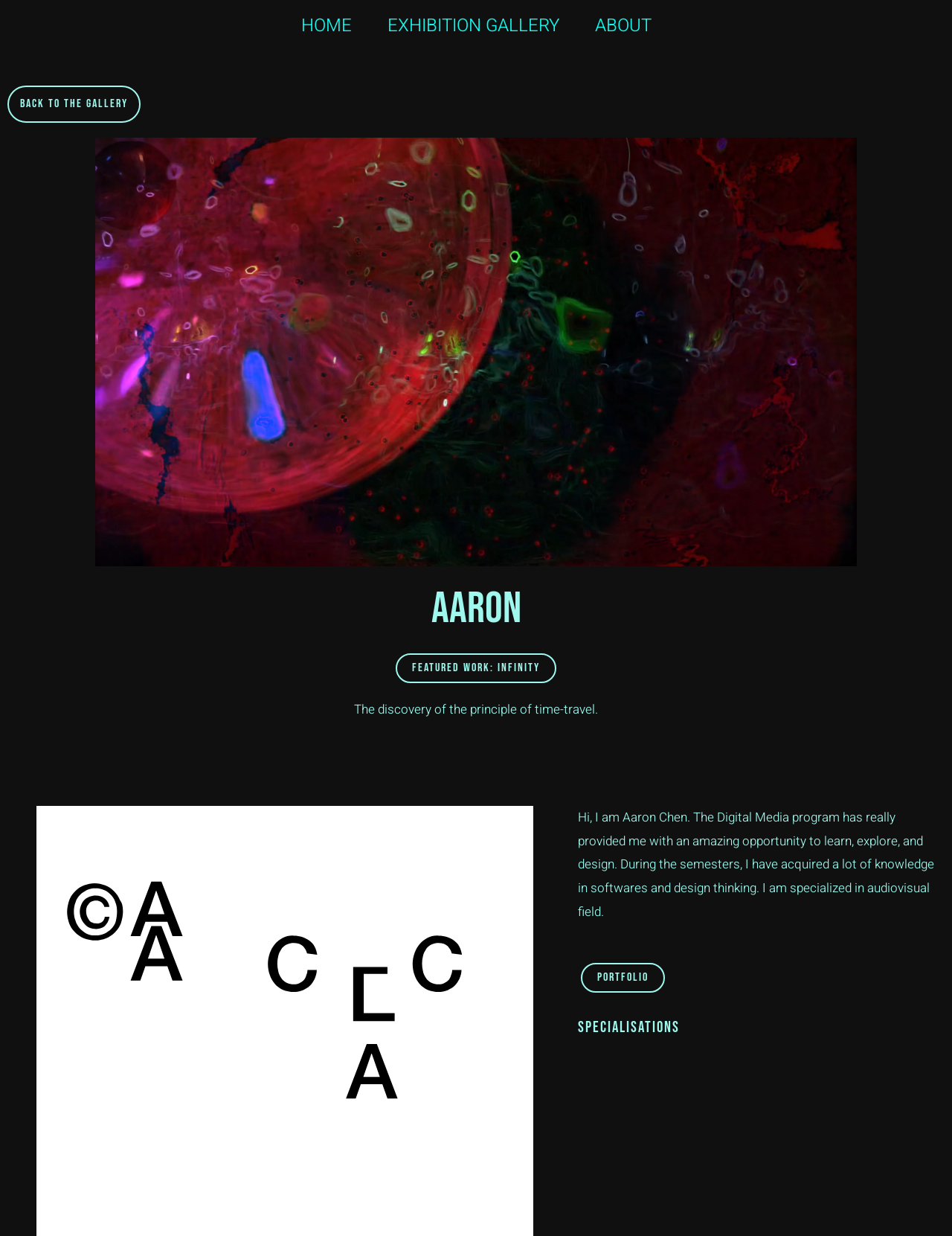Give a detailed account of the webpage, highlighting key information.

The webpage is a personal portfolio of Aaron Chen, a digital media graduate from RMIT. At the top of the page, there is a navigation menu with three main links: "HOME", "EXHIBITION GALLERY", and "ABOUT". Below the navigation menu, there is a link "BACK TO THE GALLERY" located at the top-left corner of the page.

The main content of the page is divided into two sections. The first section is headed by a large title "Aaron" and features a link to "FEATURED WORK: INFINITY" with a brief description "The discovery of the principle of time-travel." below it. 

The second section is a brief introduction to Aaron Chen, where he describes his experience in the Digital Media program and his specialization in the audiovisual field. This section is located below the featured work section.

At the bottom of the page, there is a link to "PORTFOLIO" and a heading "Specialisations" which seems to be a category or a section title. Overall, the page has a simple and clean layout, with a focus on showcasing Aaron's work and experience.